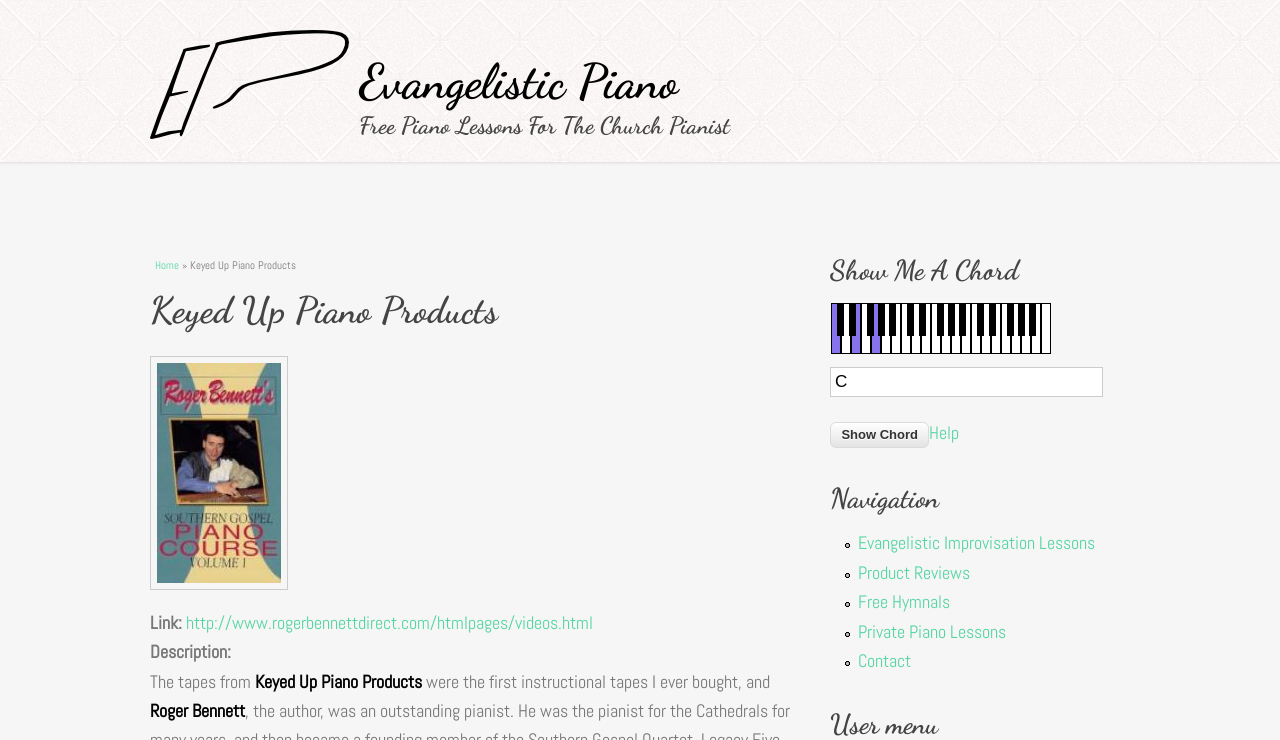Generate an in-depth caption that captures all aspects of the webpage.

The webpage is about Keyed Up Piano Products and Evangelistic Piano. At the top left, there is a "Home" link accompanied by an image, and a heading that reads "Evangelistic Piano". Below this, there is another heading that says "Free Piano Lessons For The Church Pianist". 

To the right of the "Home" link, there is an advertisement iframe. Below the advertisement, there is a section that displays the current location, with a "You are here" heading, a "Home" link, and a static text that reads "» Keyed Up Piano Products". 

Further down, there is a heading that reads "Keyed Up Piano Products", followed by an image of "kuroger.jpg". Below this, there are several static texts that describe a product, including a link to a video page. 

On the right side of the page, there is a section dedicated to piano-related tools and resources. There is a heading that reads "Show Me A Chord", accompanied by an image and a textbox where users can input a chord. Below this, there is a "Show Chord" button and a "Help" link. 

Further down, there is a "Navigation" heading, followed by a list of links to various pages, including "Evangelistic Improvisation Lessons", "Product Reviews", "Free Hymnals", "Private Piano Lessons", and "Contact".